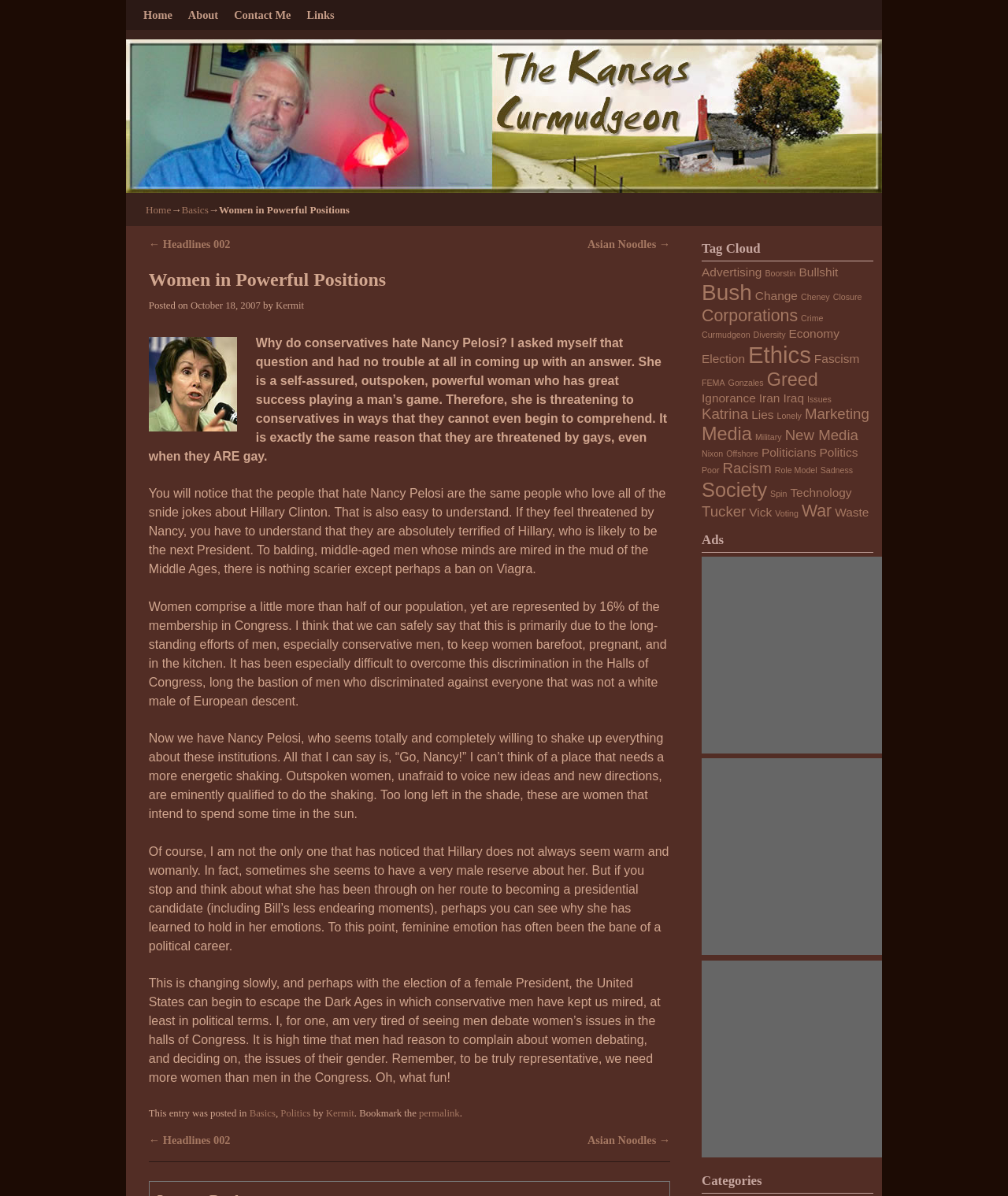Who is the author of this article?
Using the information from the image, provide a comprehensive answer to the question.

The author of this article is 'Kermit' as mentioned in the article content and the footer section.